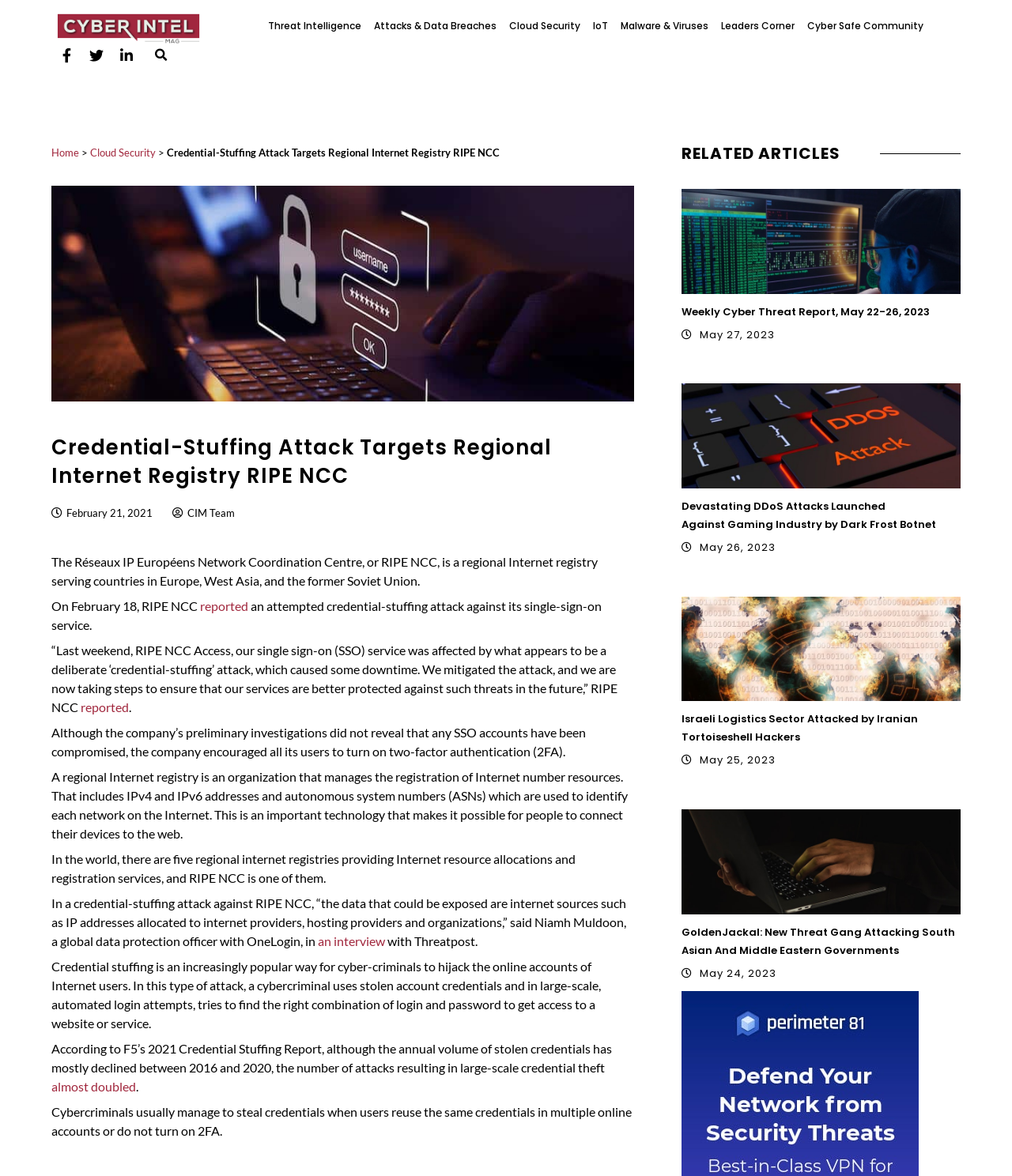What is the name of the report mentioned in the article?
Using the details shown in the screenshot, provide a comprehensive answer to the question.

The answer can be found in the paragraph that mentions the report, which states that according to F5’s 2021 Credential Stuffing Report, although the annual volume of stolen credentials has mostly declined between 2016 and 2020, the number of attacks resulting in large-scale credential theft almost doubled.